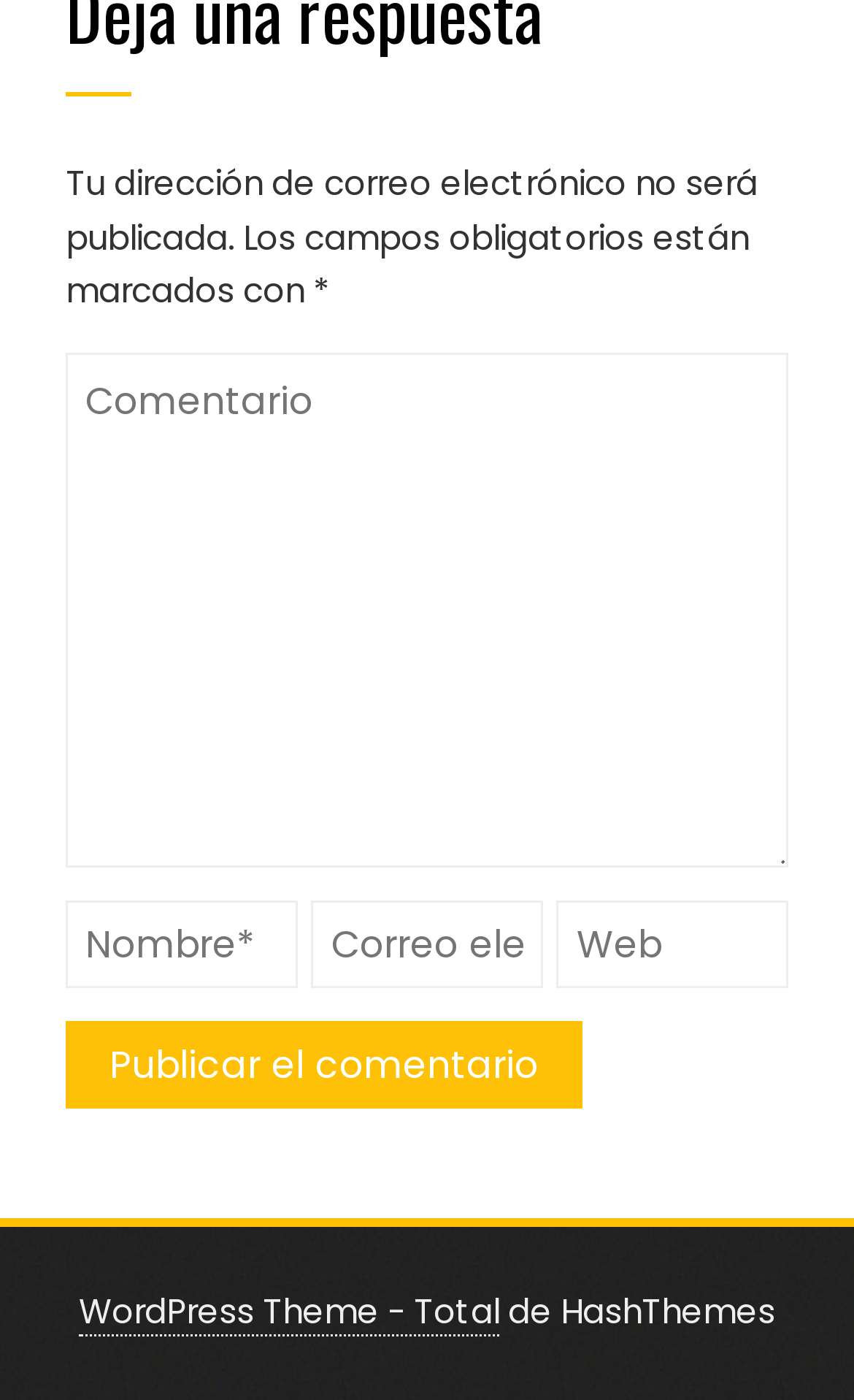Provide a short answer using a single word or phrase for the following question: 
How many required fields are there?

3